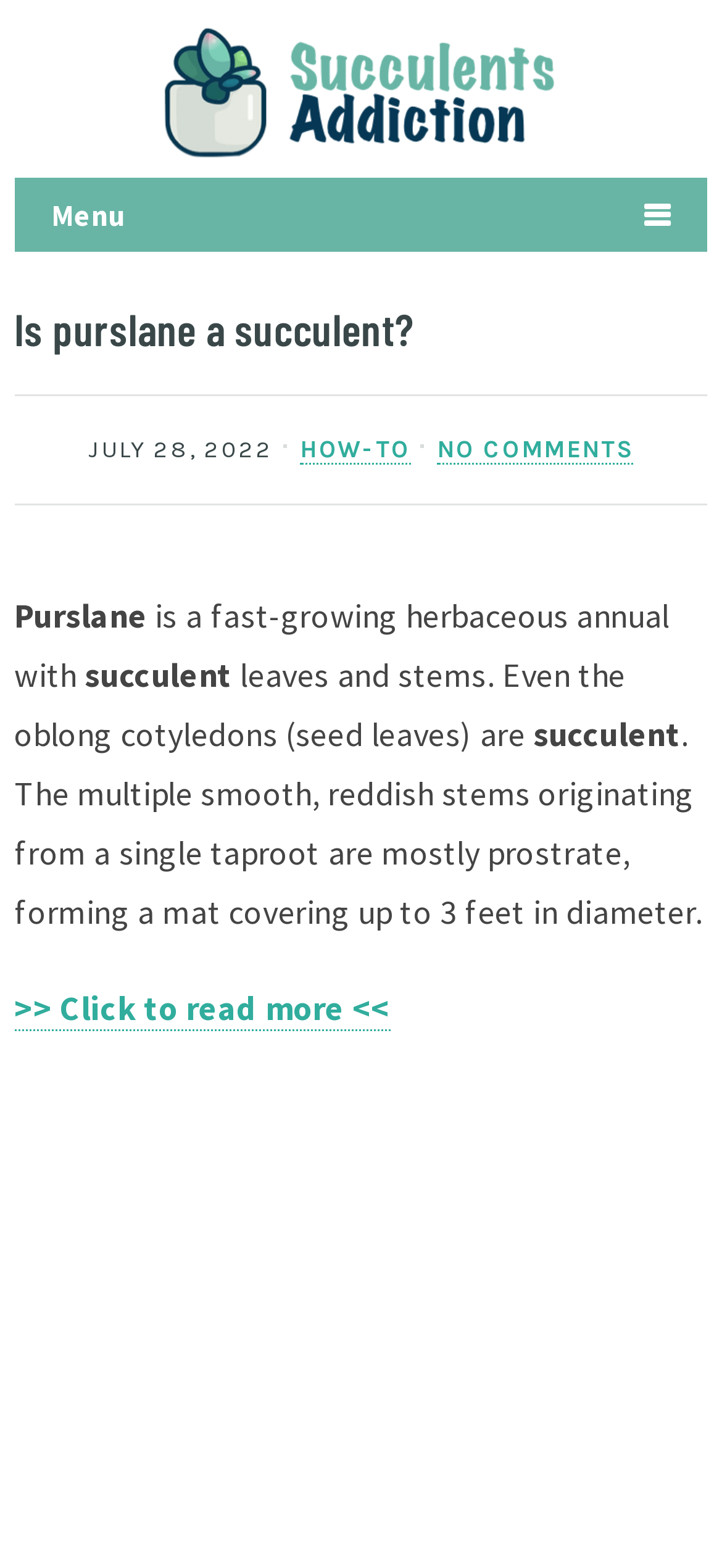Look at the image and write a detailed answer to the question: 
How wide can purslane's mat cover?

As mentioned on the webpage, 'The multiple smooth, reddish stems originating from a single taproot are mostly prostrate, forming a mat covering up to 3 feet in diameter.' This implies that purslane's mat can cover an area with a diameter of up to 3 feet.